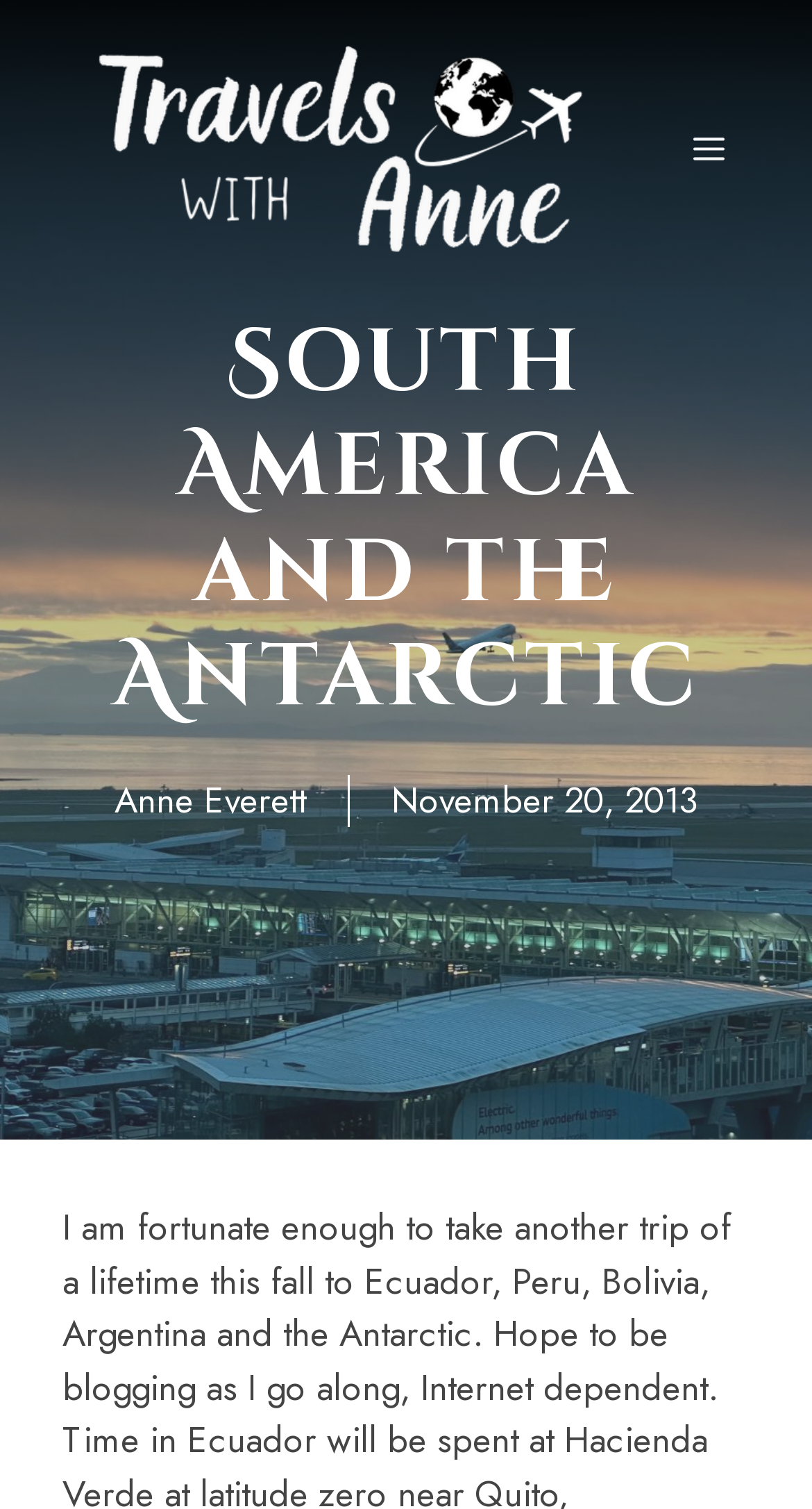Describe every aspect of the webpage comprehensively.

The webpage is a travel blog titled "South America and the Antarctic - Travels With Anne". At the top, there is a banner that spans the entire width of the page, containing a link to the site "Travels With Anne" and an image with the same name. To the right of the banner, there is a navigation menu toggle button labeled "MENU".

Below the banner, there is a prominent heading that reads "South America and the Antarctic", taking up most of the page width. Underneath the heading, there is a section with the author's name "Anne Everett" on the left and a timestamp "November 20, 2013" on the right.

The overall layout suggests that the webpage is a personal travel blog, with the author sharing their experiences and adventures in South America and the Antarctic.